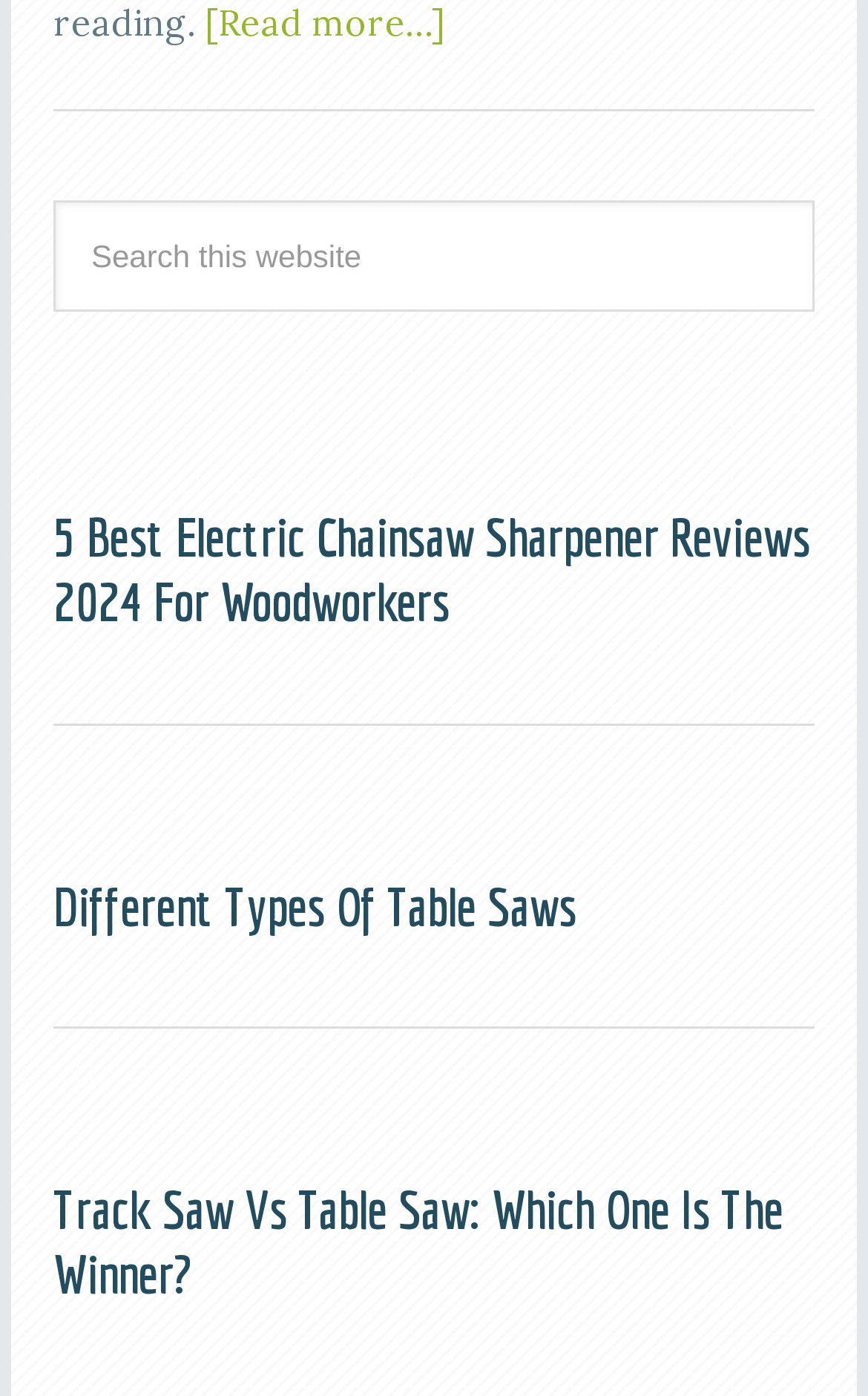Is there a 'Read more' link on this webpage?
Give a single word or phrase as your answer by examining the image.

Yes